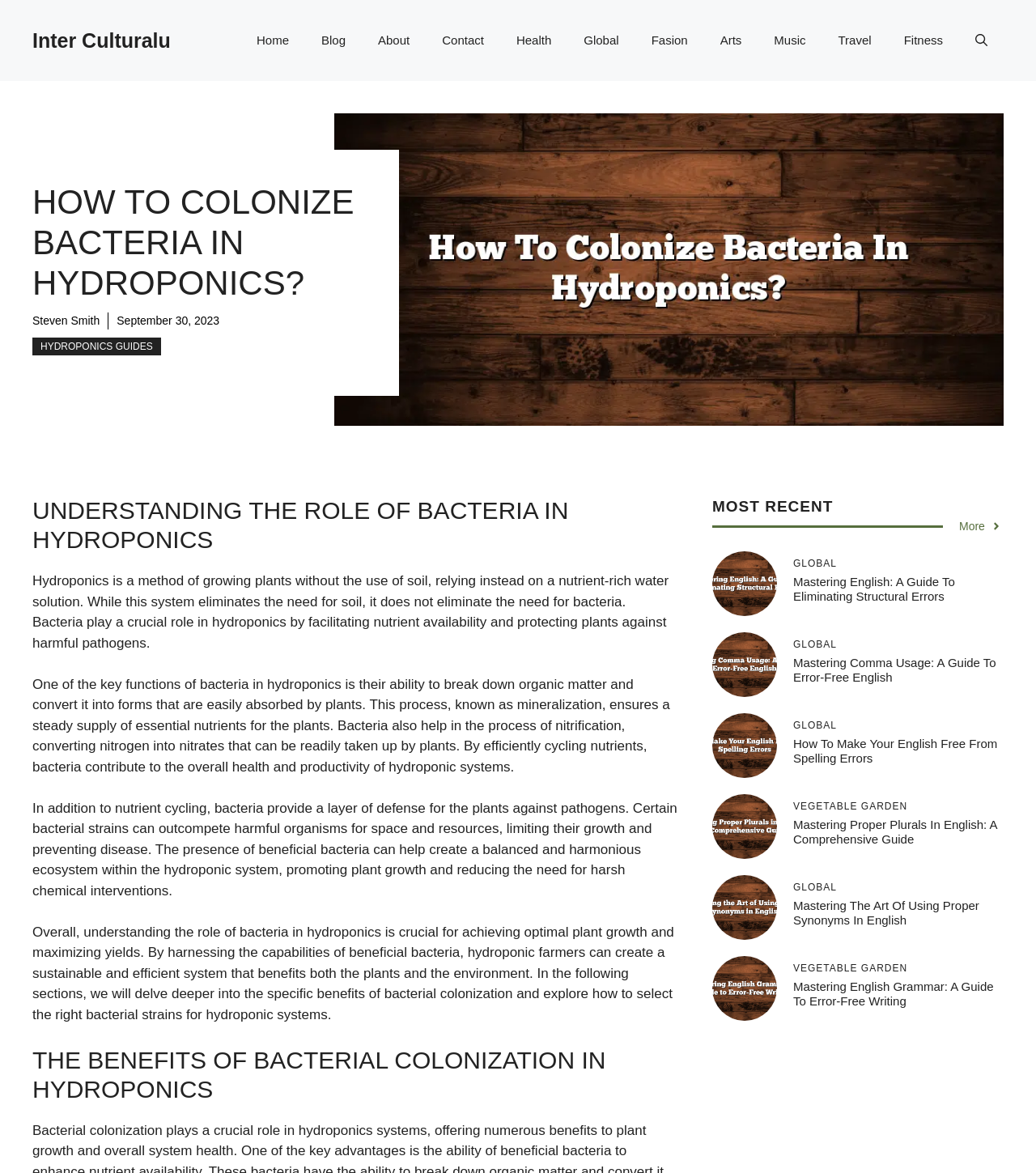Identify the bounding box coordinates for the element you need to click to achieve the following task: "click the 'More' link". Provide the bounding box coordinates as four float numbers between 0 and 1, in the form [left, top, right, bottom].

[0.926, 0.442, 0.967, 0.456]